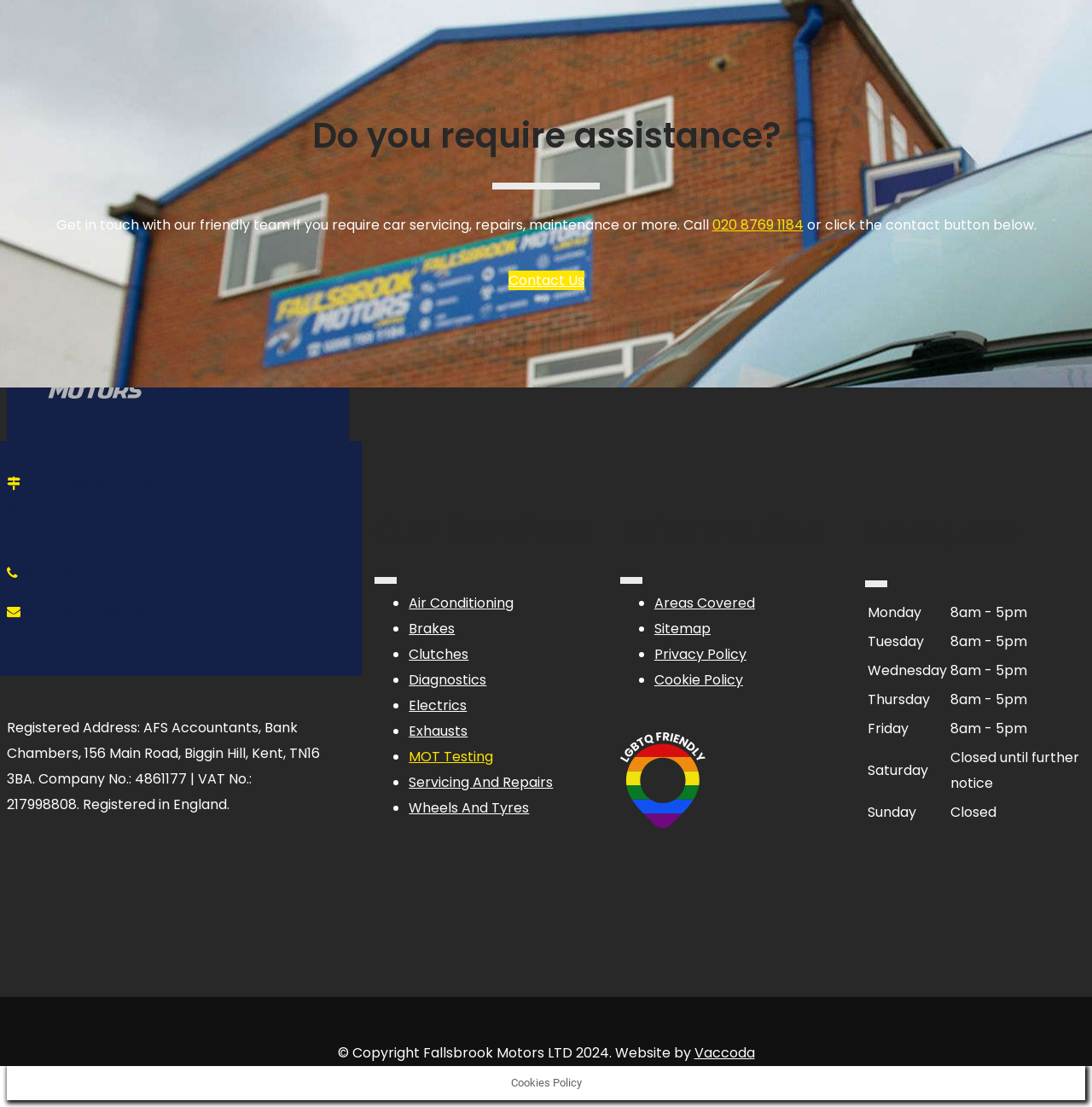What are the opening times of Fallsbrook Motors on a Monday?
Look at the image and answer the question with a single word or phrase.

8am - 5pm